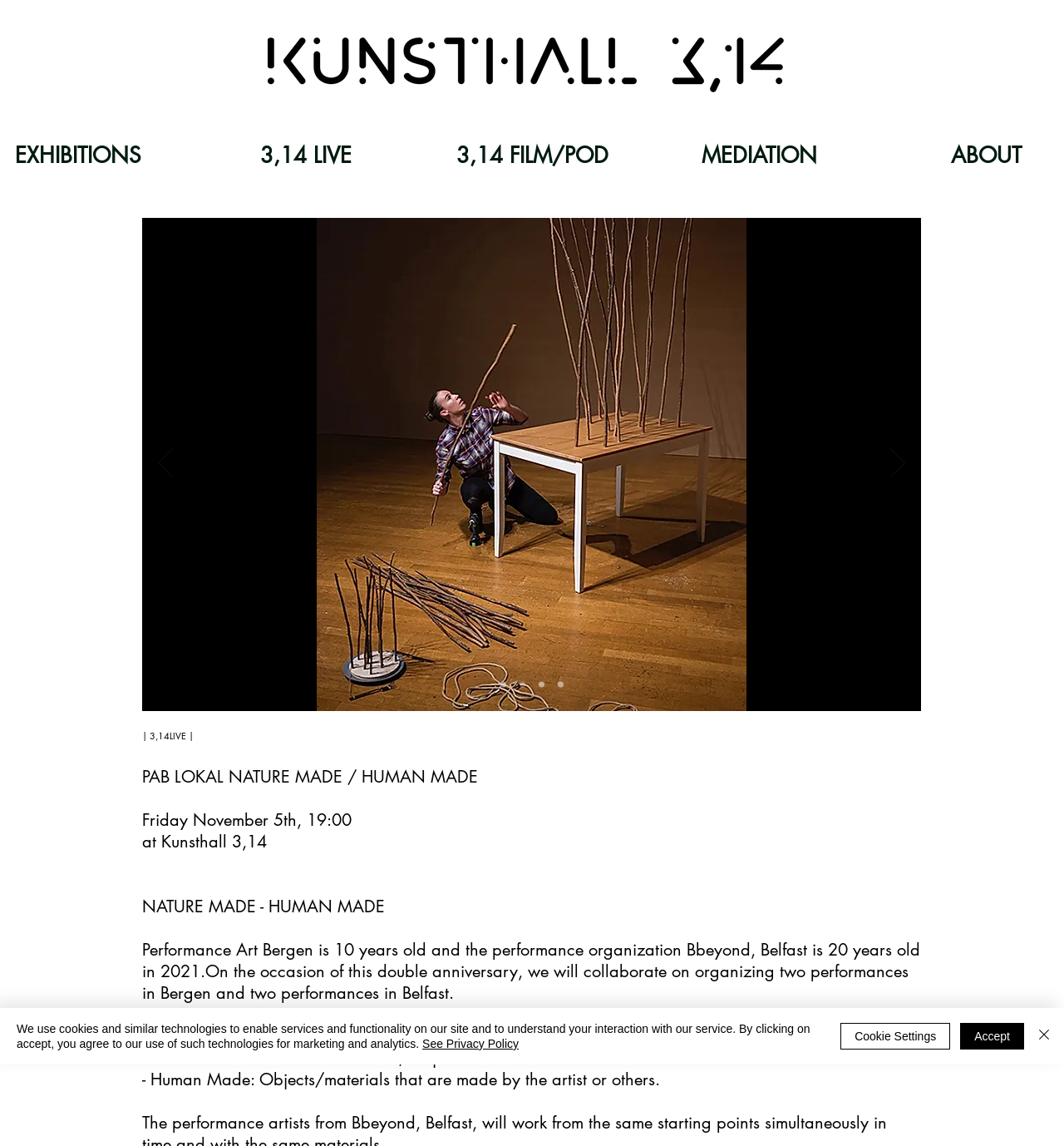Please determine the bounding box coordinates of the element to click in order to execute the following instruction: "Click the 314 logo". The coordinates should be four float numbers between 0 and 1, specified as [left, top, right, bottom].

[0.252, 0.014, 0.737, 0.091]